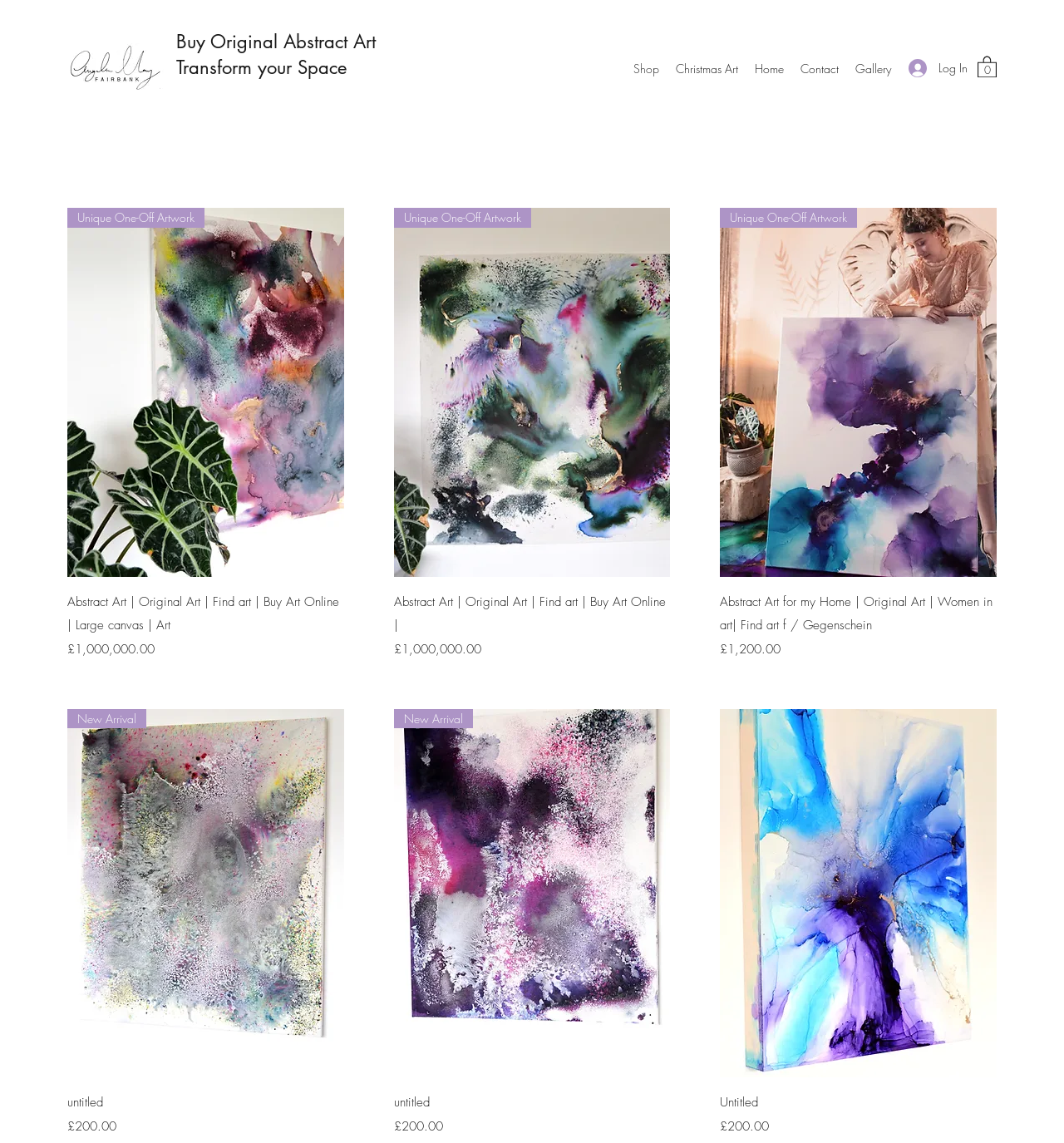Using details from the image, please answer the following question comprehensively:
What is the theme of the artwork 'Abstract Art for my Home | Original Art | Women in art| Find art f / Gegenschein'?

Based on the title of the artwork, 'Abstract Art for my Home | Original Art | Women in art| Find art f / Gegenschein', I can infer that the theme of this artwork is related to home decor or interior art.